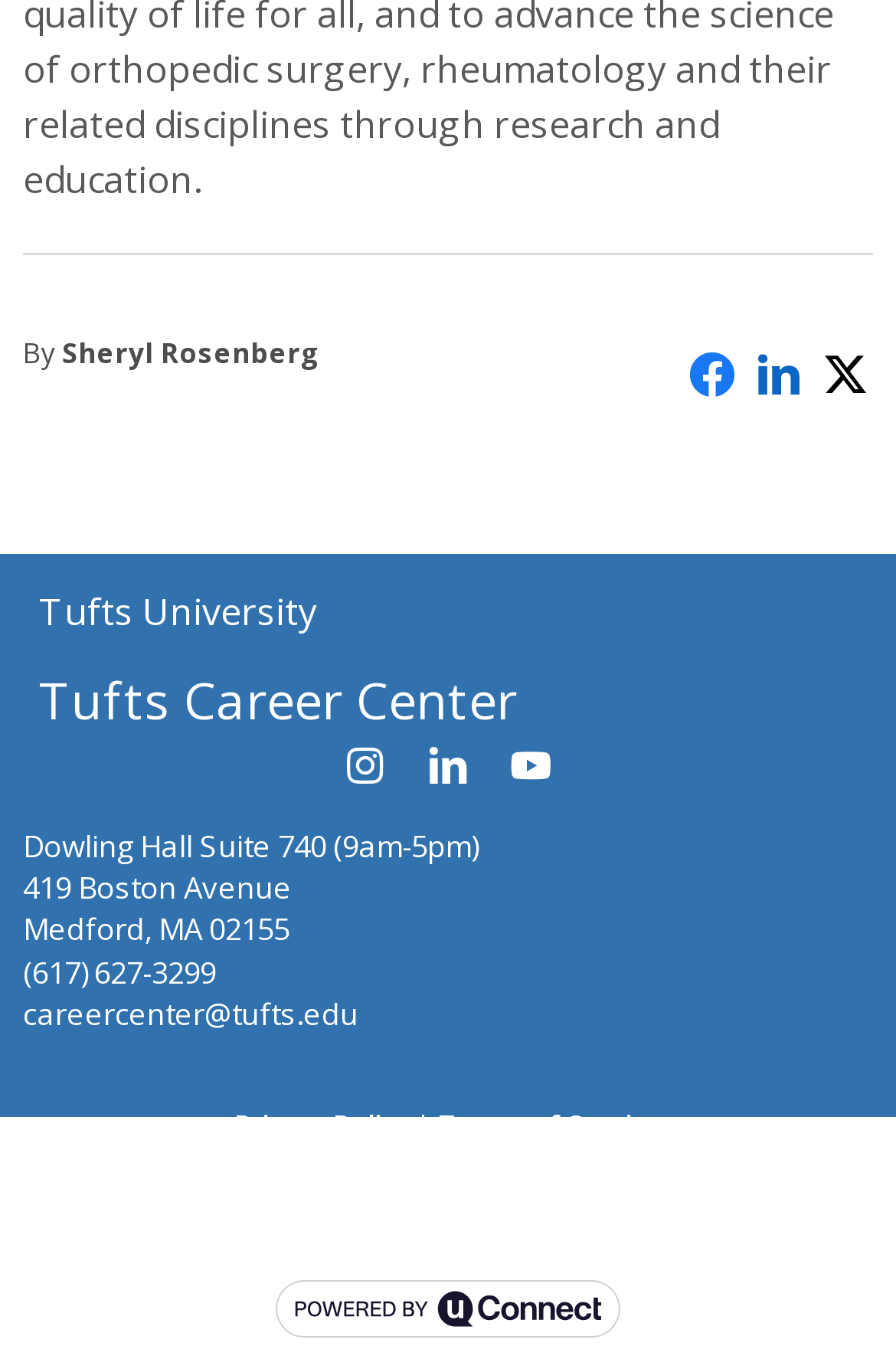Please specify the bounding box coordinates of the region to click in order to perform the following instruction: "View Terms of Service".

[0.49, 0.815, 0.738, 0.844]